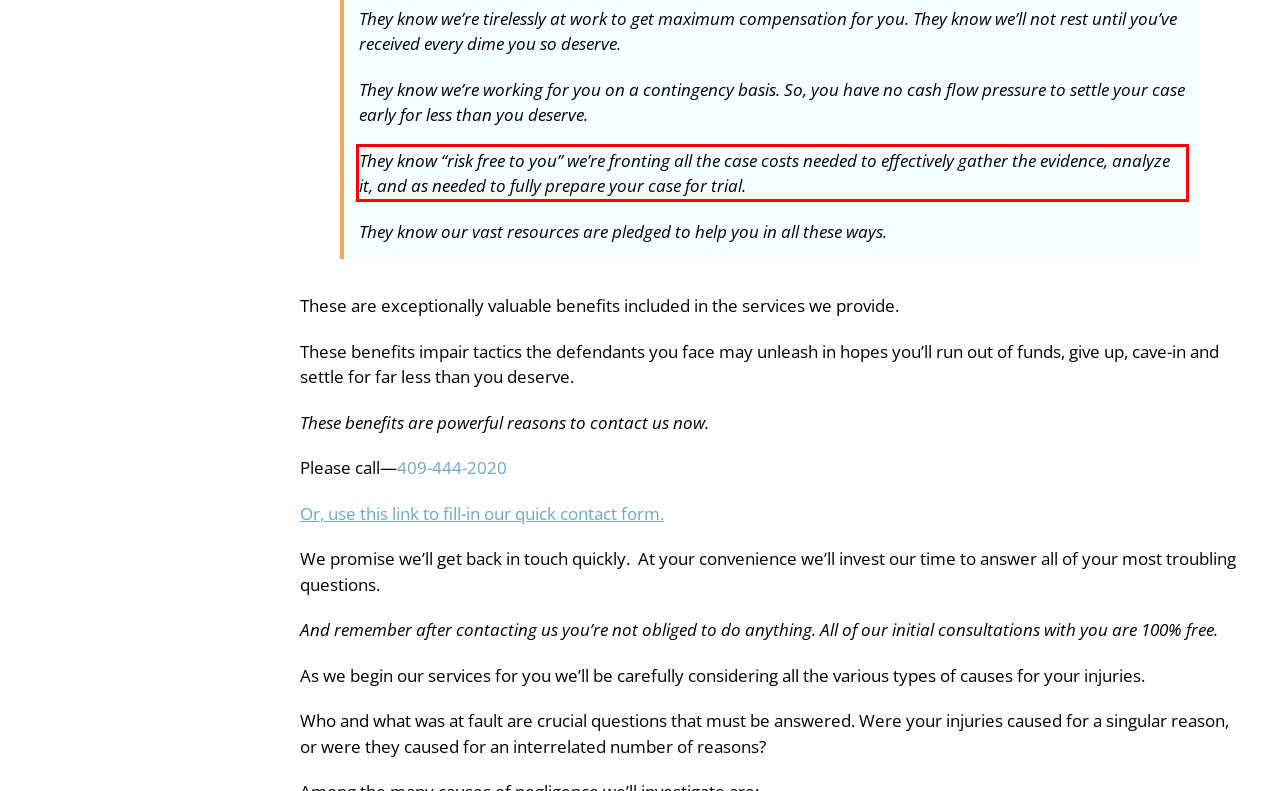Inspect the webpage screenshot that has a red bounding box and use OCR technology to read and display the text inside the red bounding box.

They know “risk free to you” we’re fronting all the case costs needed to effectively gather the evidence, analyze it, and as needed to fully prepare your case for trial.